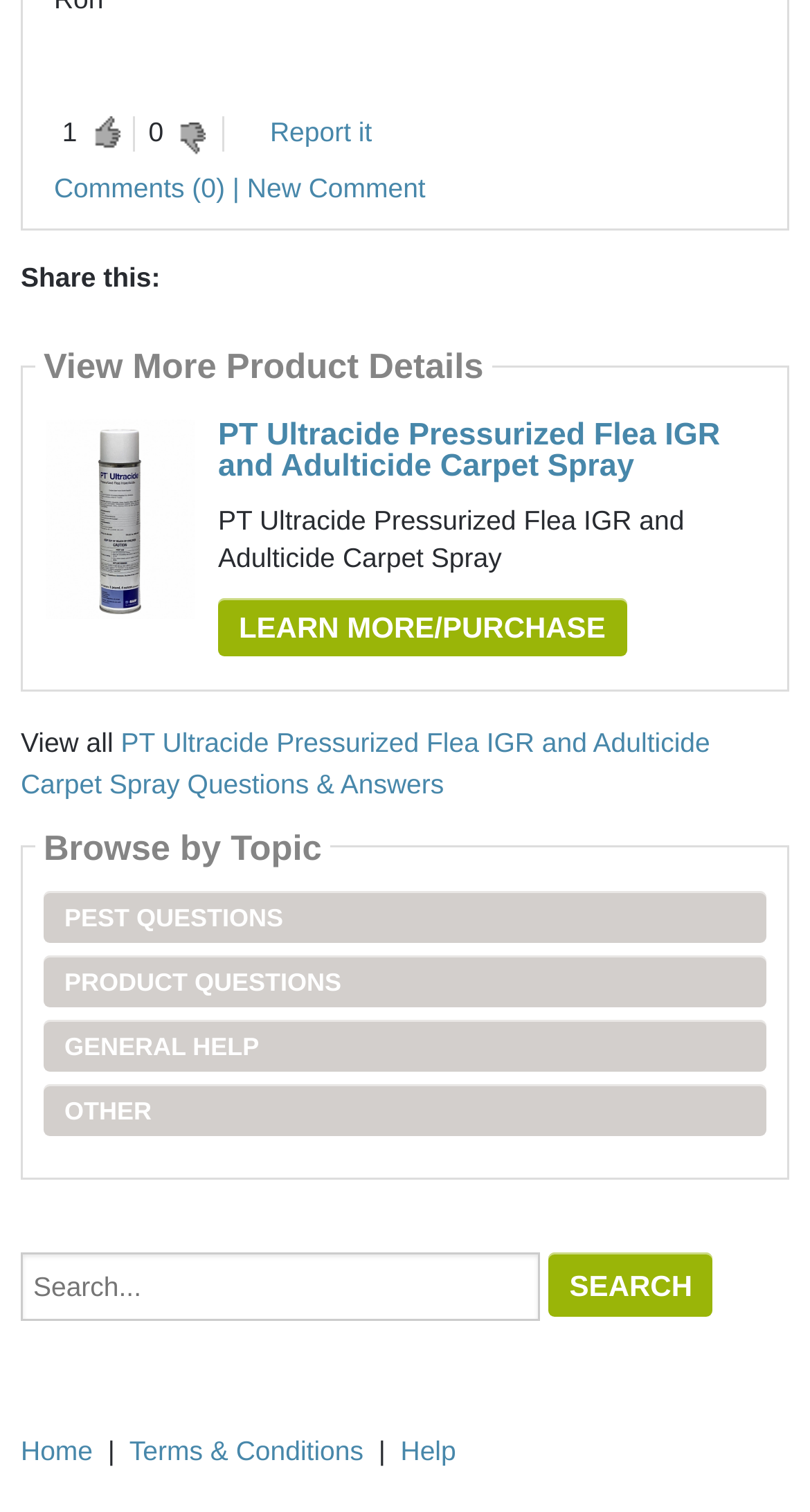What is the category of the question 'Does Ultracide work on clothes moths?'?
Using the image as a reference, give a one-word or short phrase answer.

Product Questions